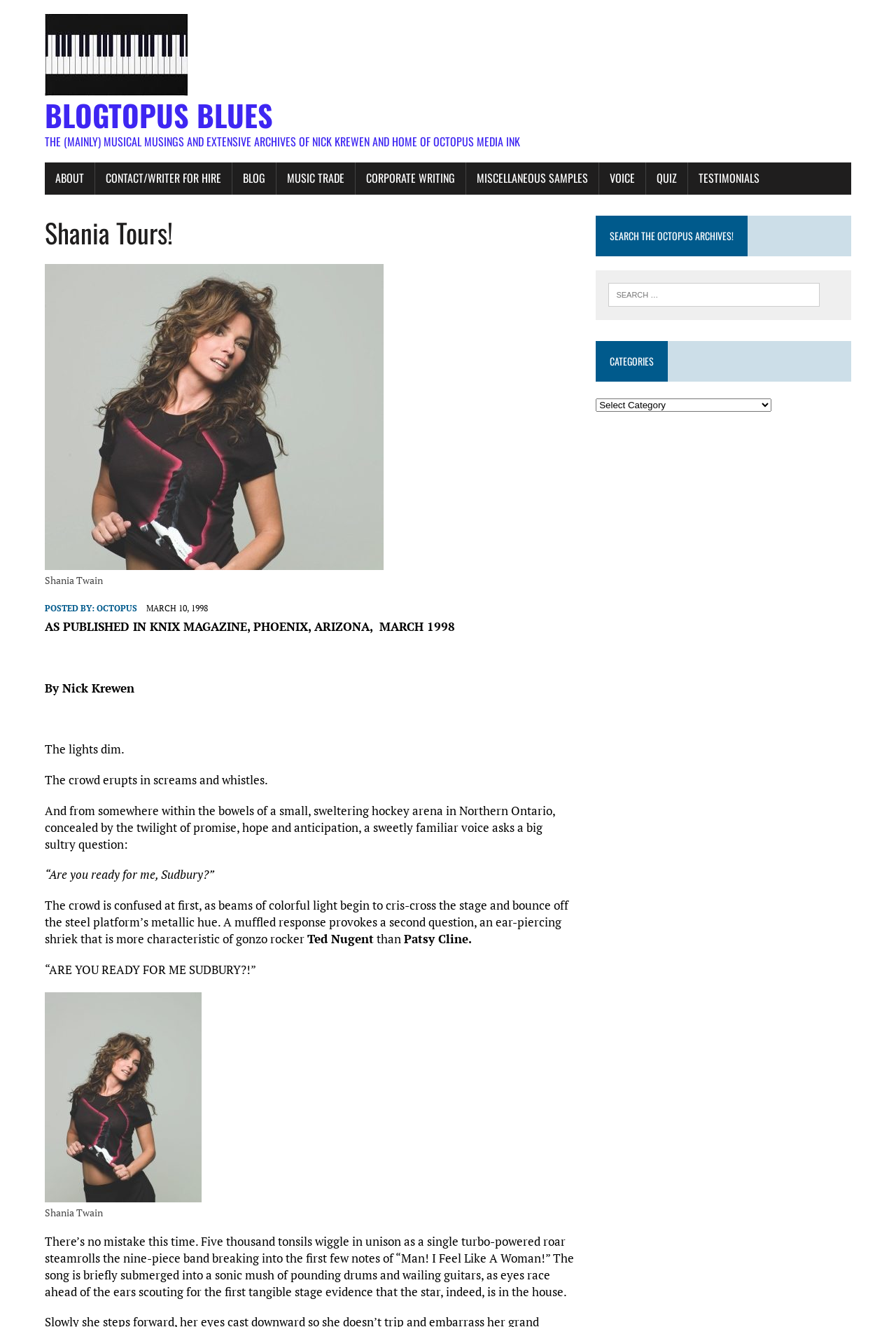Who is the author of the article?
Please provide a comprehensive answer based on the contents of the image.

The author of the article is mentioned in the static text element with the ID '205', which reads 'By Nick Krewen'. This element is located below the heading element with the ID '202'.